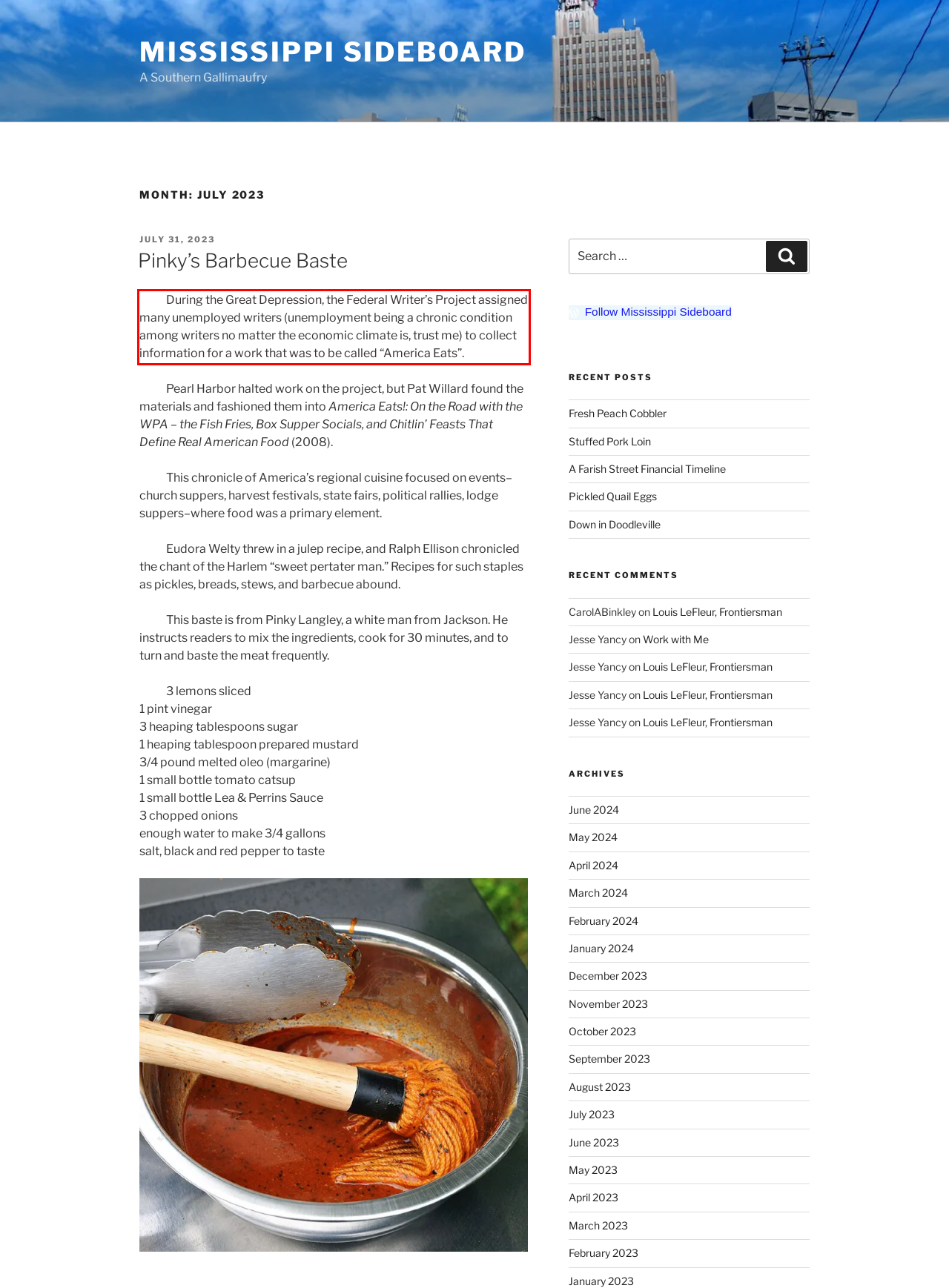Look at the webpage screenshot and recognize the text inside the red bounding box.

During the Great Depression, the Federal Writer’s Project assigned many unemployed writers (unemployment being a chronic condition among writers no matter the economic climate is, trust me) to collect information for a work that was to be called “America Eats”.